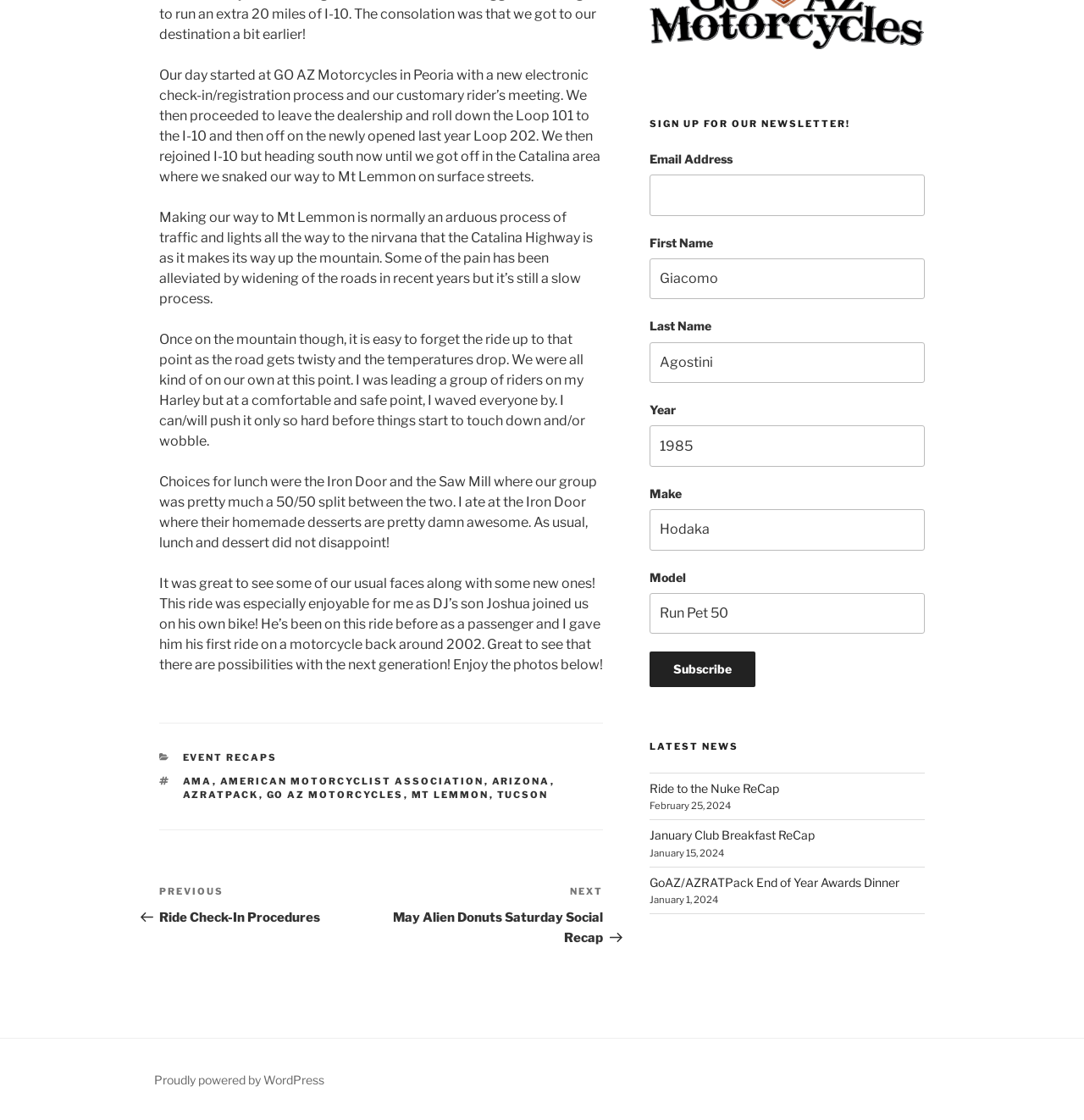Show the bounding box coordinates for the element that needs to be clicked to execute the following instruction: "Click on the 'Ride to the Nuke ReCap' link". Provide the coordinates in the form of four float numbers between 0 and 1, i.e., [left, top, right, bottom].

[0.599, 0.697, 0.718, 0.71]